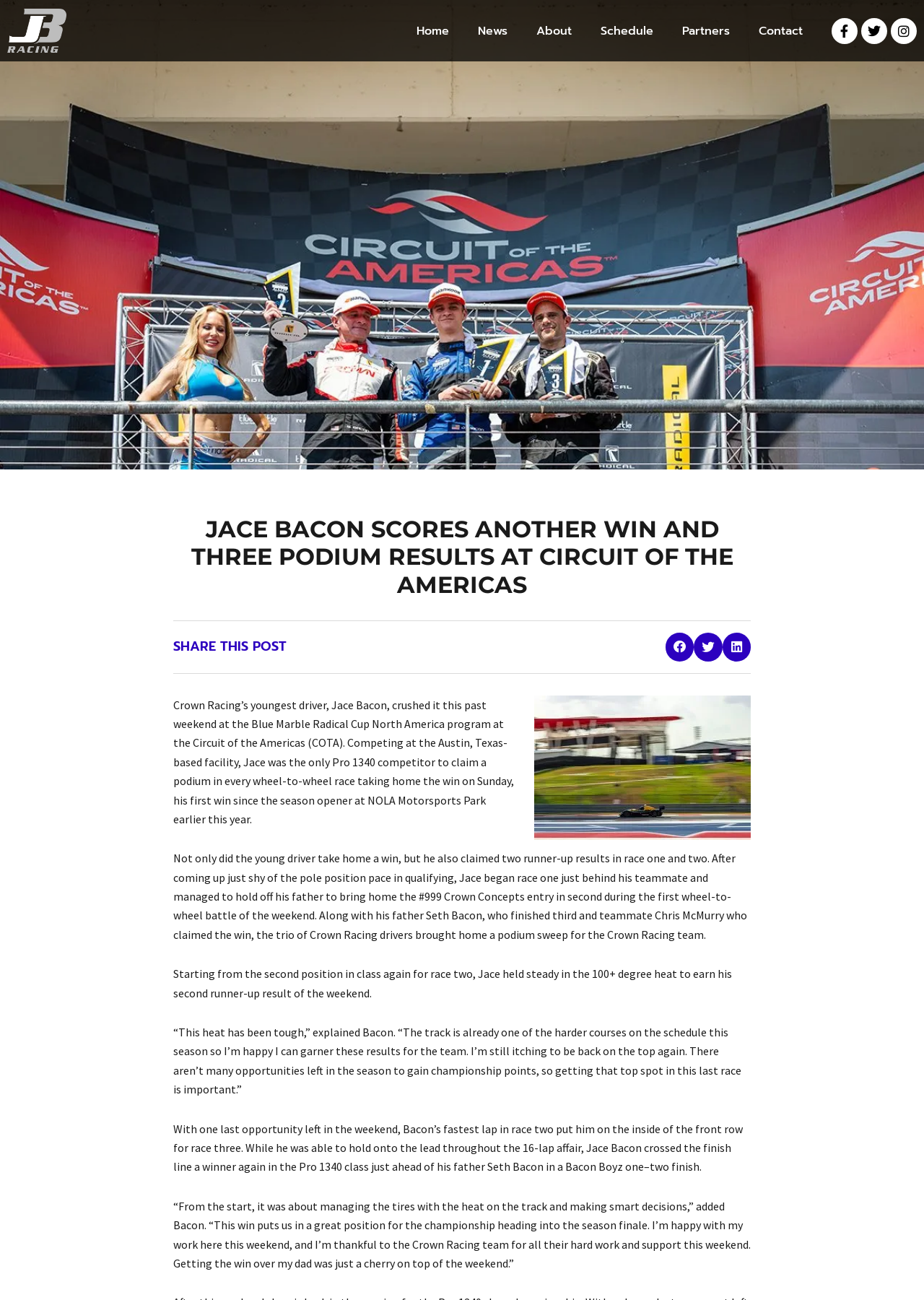Determine the bounding box for the described UI element: "aria-label="Share on facebook"".

[0.72, 0.487, 0.751, 0.509]